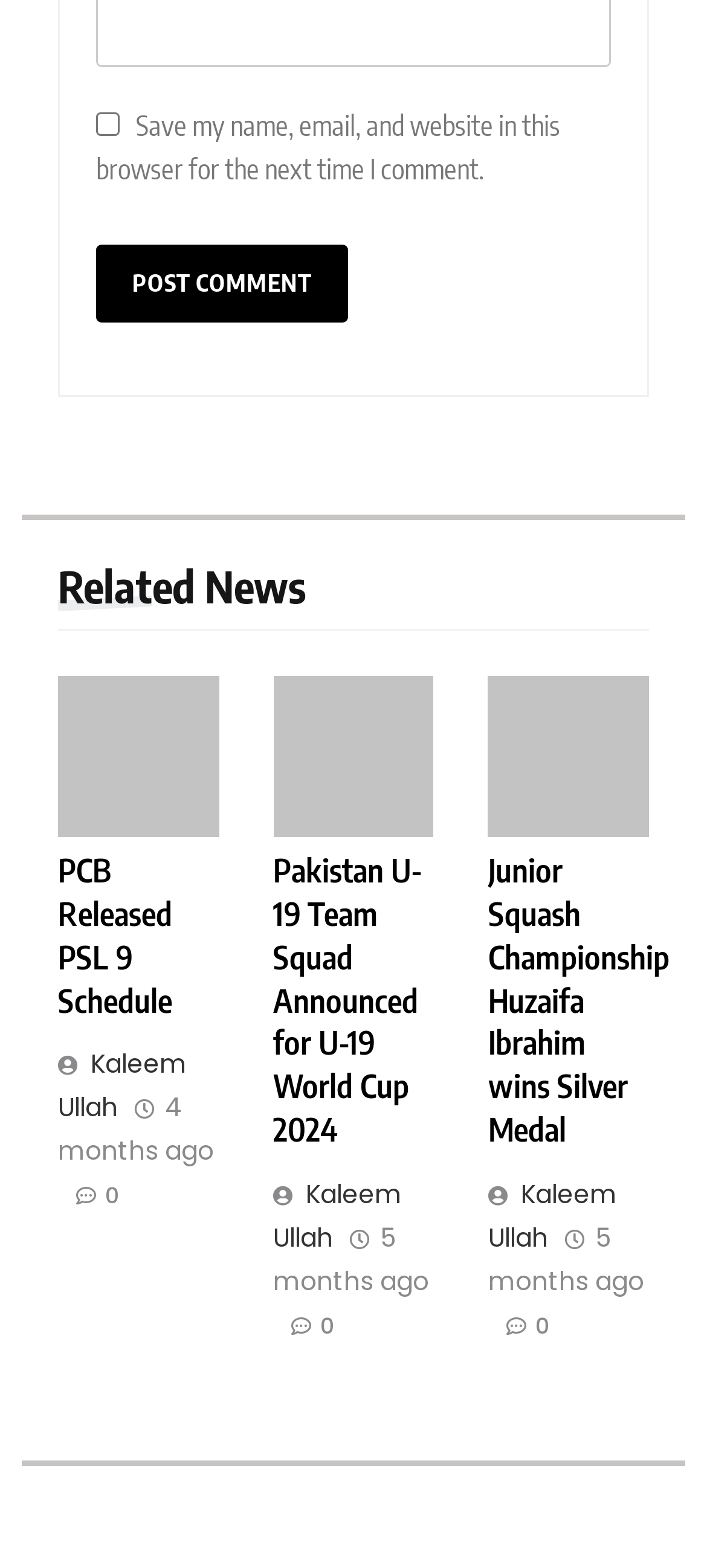Find the bounding box of the UI element described as follows: "name="submit" value="Post Comment"".

[0.136, 0.156, 0.492, 0.206]